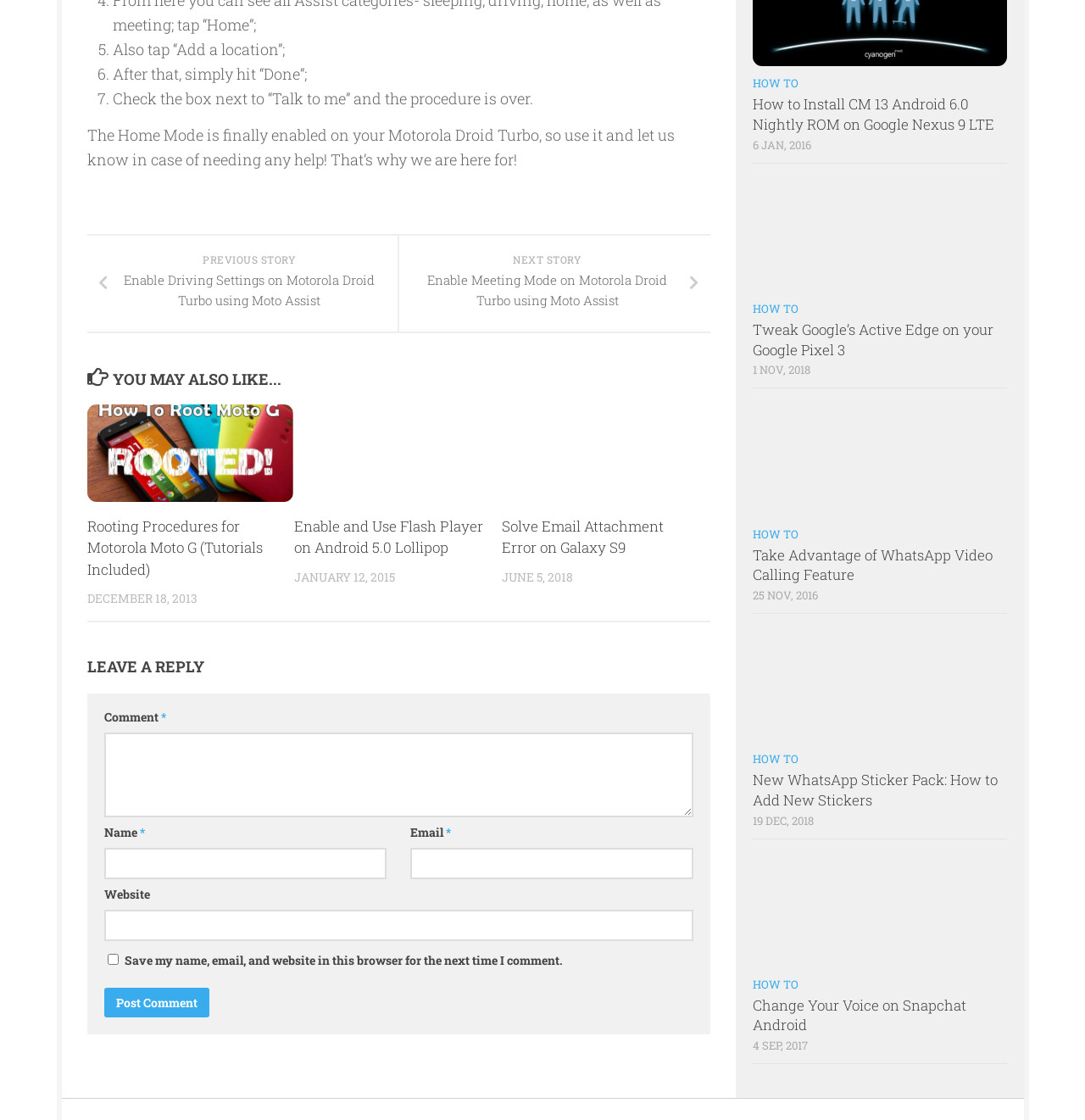Can you pinpoint the bounding box coordinates for the clickable element required for this instruction: "Click the 'HOW TO' link"? The coordinates should be four float numbers between 0 and 1, i.e., [left, top, right, bottom].

[0.693, 0.068, 0.736, 0.081]